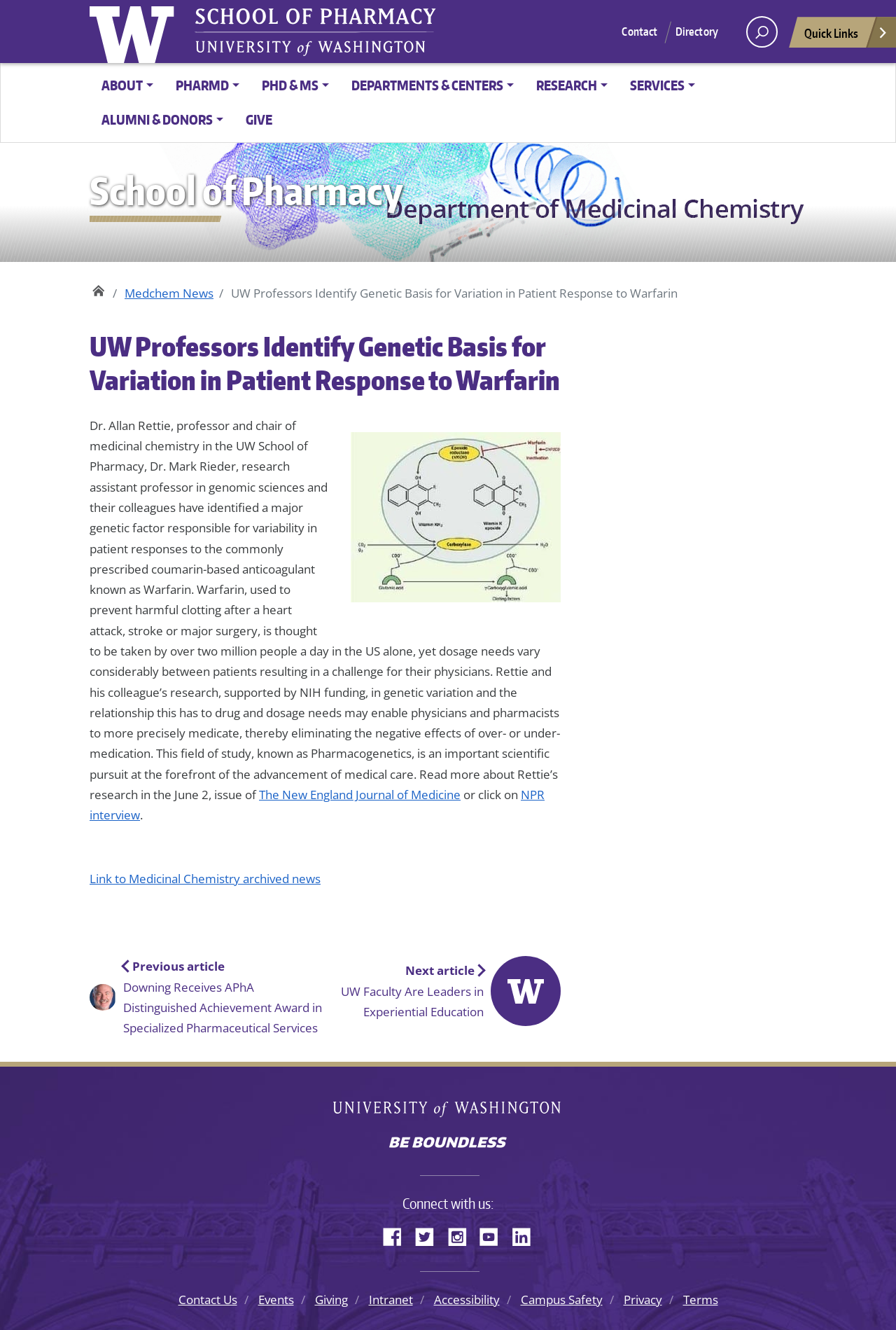Who are the professors mentioned in the article?
Analyze the image and deliver a detailed answer to the question.

The article mentions two professors, Dr. Allan Rettie, professor and chair of medicinal chemistry in the UW School of Pharmacy, and Dr. Mark Rieder, research assistant professor in genomic sciences, who have identified a major genetic factor responsible for variability in patient responses to Warfarin.